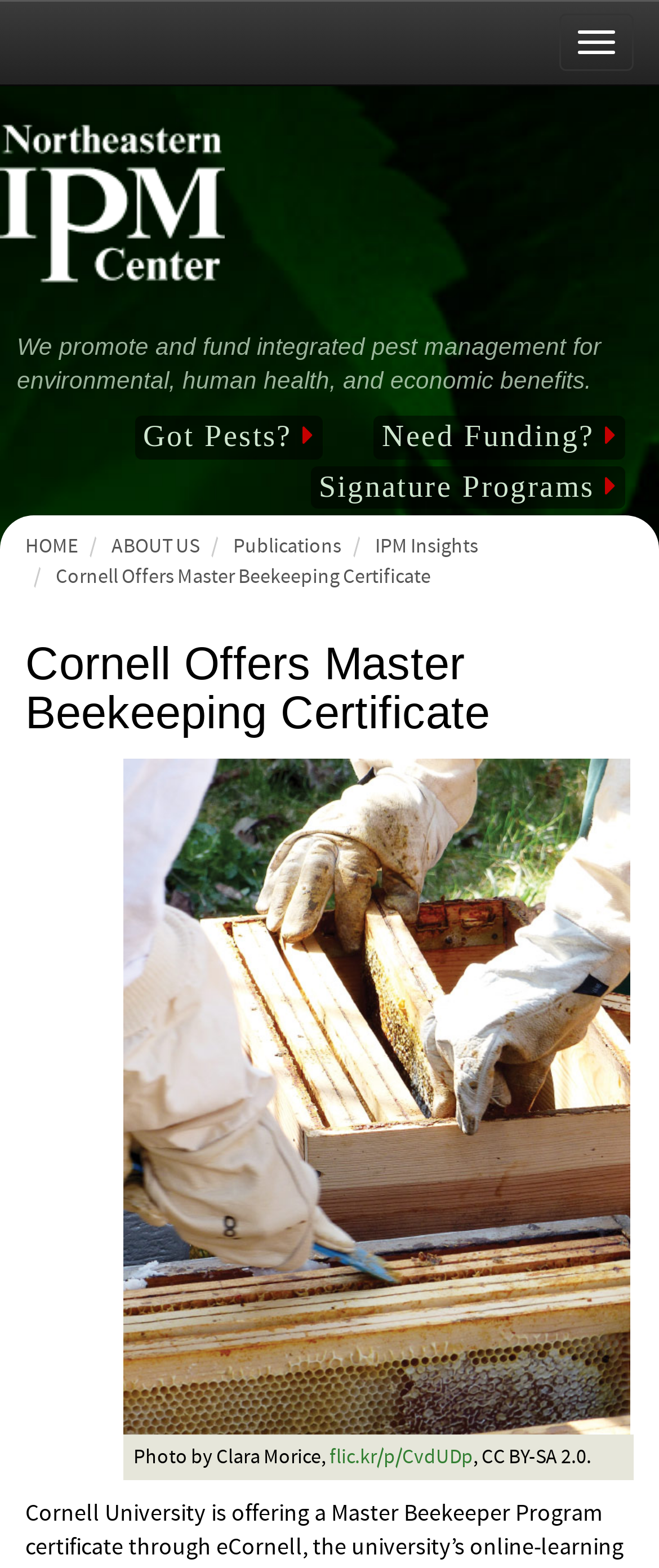Please identify the bounding box coordinates of the clickable element to fulfill the following instruction: "Read the 'HOME' page". The coordinates should be four float numbers between 0 and 1, i.e., [left, top, right, bottom].

[0.038, 0.341, 0.118, 0.357]